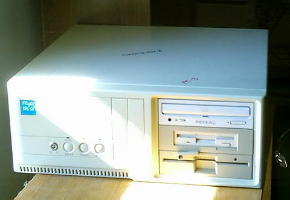Thoroughly describe what you see in the image.

The image showcases a vintage PC, specifically a model referred to as "Creeping Net 1." This desktop computer features a beige chassis typical of its era, with a simple design characterized by a power button and several slots for disk drives at the front. The machine is positioned in a well-lit environment with natural light casting soft shadows, highlighting its classic aesthetic. 

Originally acquired on February 9th, 2001, the PC boasted a 25MHz 386 SX CPU, 5MB of RAM, and a 124MB hard disk, along with a Paradise VGA card. The owner, who intended to use the computer primarily for communication with bandmates over AOL Instant Messenger, faced skepticism about its capabilities. Despite doubts from industry professionals about older computers' functionality, the user successfully transformed the PC into a reliable daily driver, demonstrating its potential for internet use with upgrades over time.